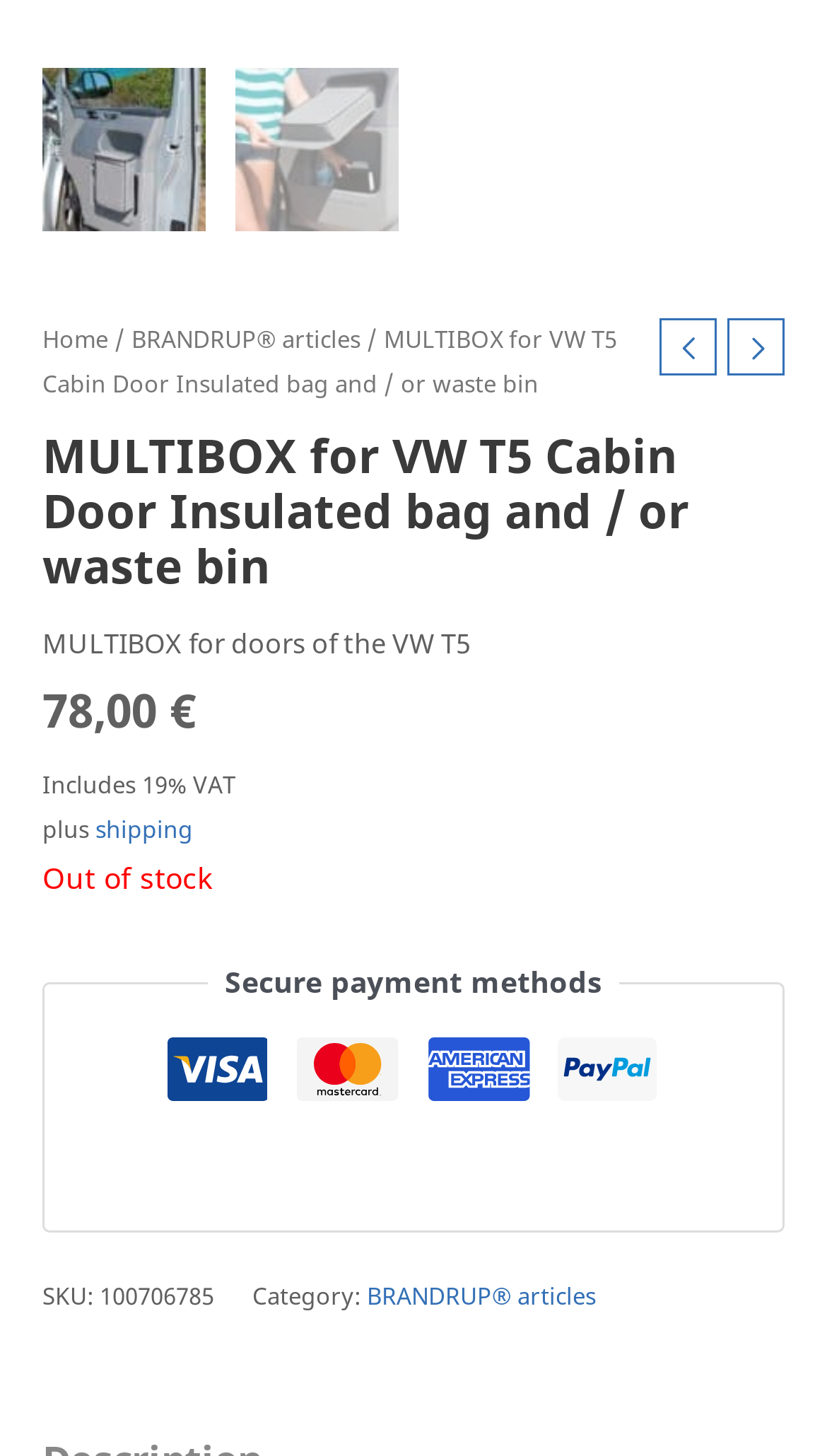Specify the bounding box coordinates for the region that must be clicked to perform the given instruction: "Click the 'shipping' link".

[0.115, 0.558, 0.233, 0.579]